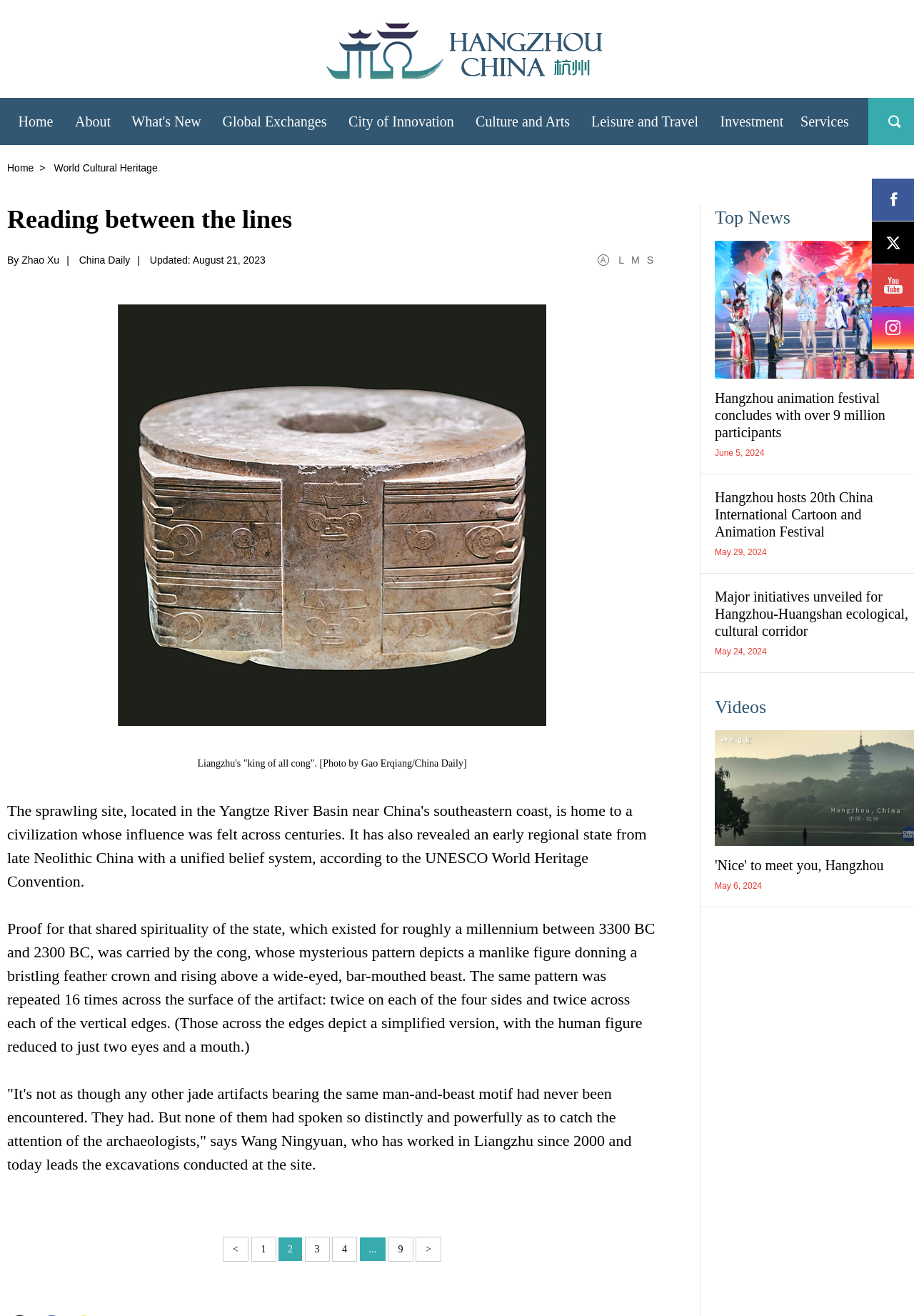Locate the bounding box of the UI element described in the following text: "City of Innovation+".

[0.37, 0.074, 0.509, 0.108]